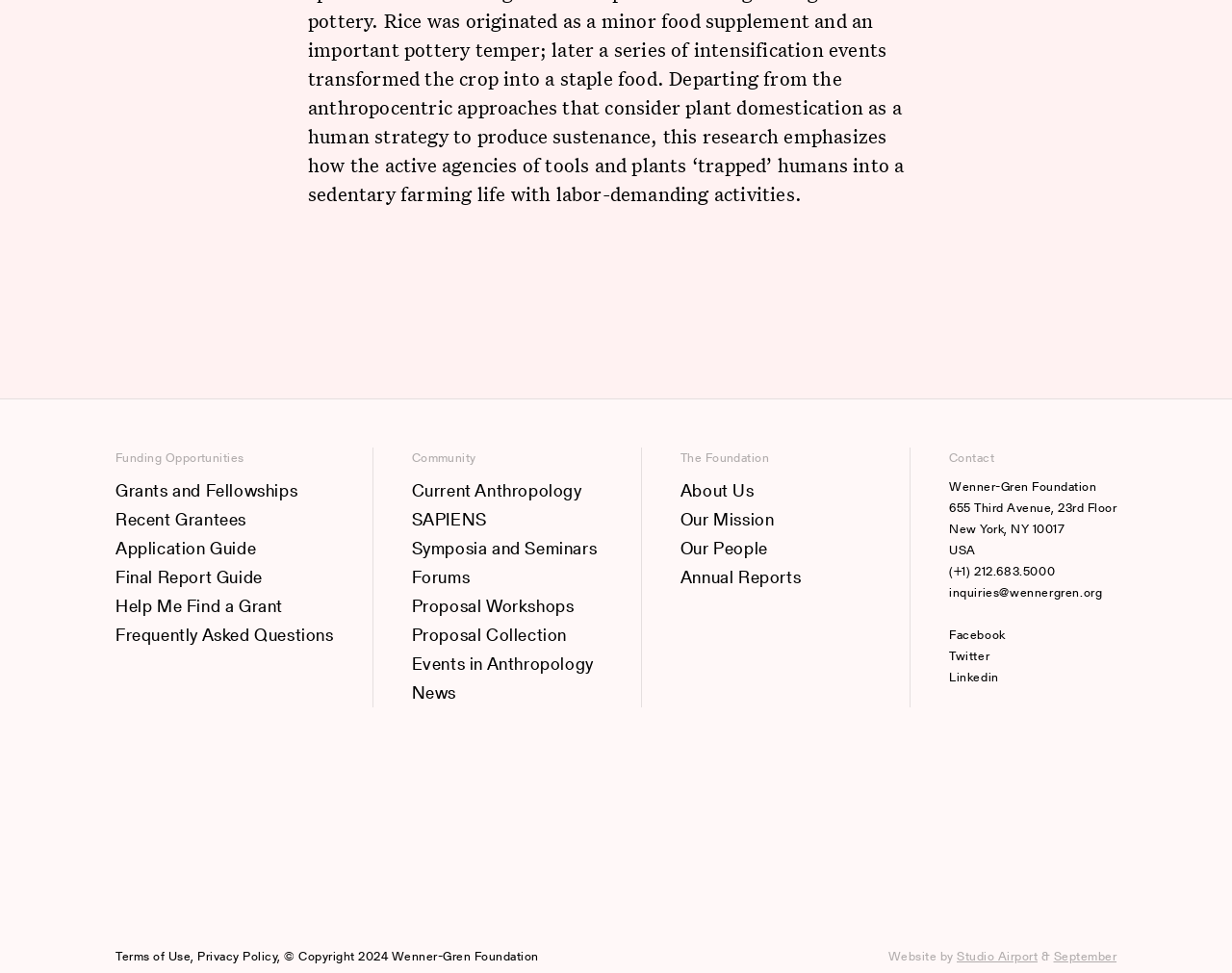Predict the bounding box coordinates for the UI element described as: "Powered by WordPress". The coordinates should be four float numbers between 0 and 1, presented as [left, top, right, bottom].

None